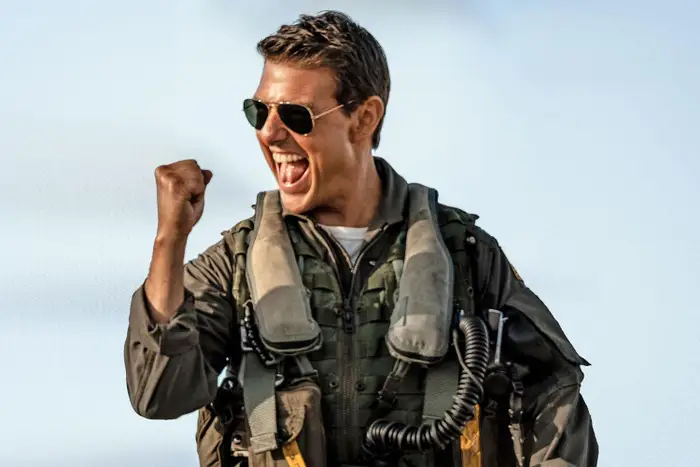Break down the image and describe every detail you can observe.

In a vibrant moment captured from the anticipated film featuring Tom Cruise, the iconic actor is depicted in full military flight gear, radiating enthusiasm and exhilaration. Wearing sunglasses and with a determined expression, he triumphantly raises his fist, embodying the spirit of a top-performing pilot. This image reflects the excitement surrounding his recent exclusive deal with Warner Bros. Discovery, where he is set to develop and produce a variety of theatrical films. The partnership promises a blend of original content and franchise revivals, showcasing Cruise's enduring presence in action cinema. This exuberant portrayal not only highlights his character's bravado but also signals a new chapter in his illustrious career, engaging fans with the promise of blockbuster entertainment.